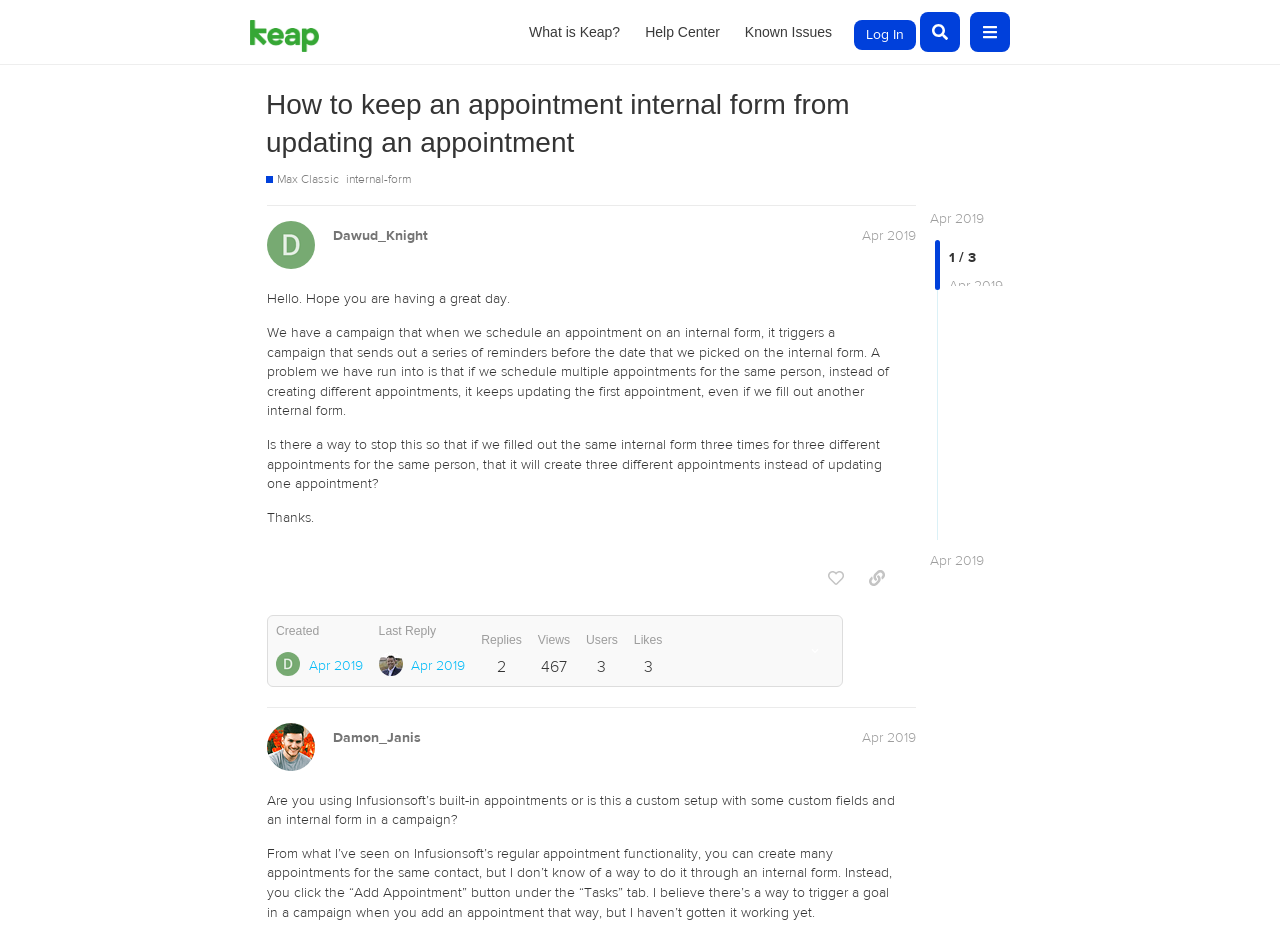Determine the bounding box coordinates for the UI element described. Format the coordinates as (top-left x, top-left y, bottom-right x, bottom-right y) and ensure all values are between 0 and 1. Element description: last reply Apr 2019

[0.296, 0.675, 0.363, 0.731]